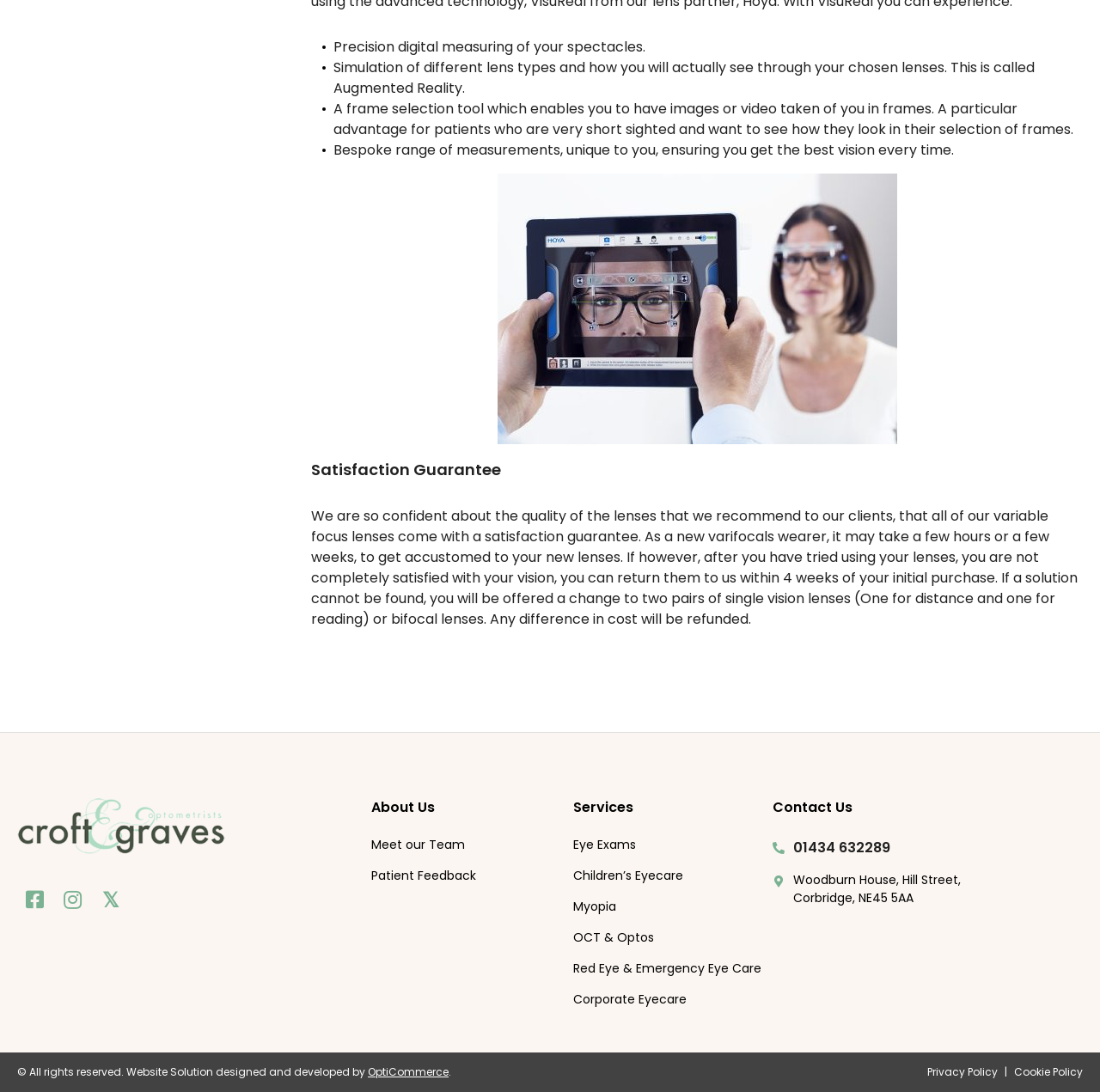Using the format (top-left x, top-left y, bottom-right x, bottom-right y), and given the element description, identify the bounding box coordinates within the screenshot: Myopia

[0.521, 0.817, 0.56, 0.845]